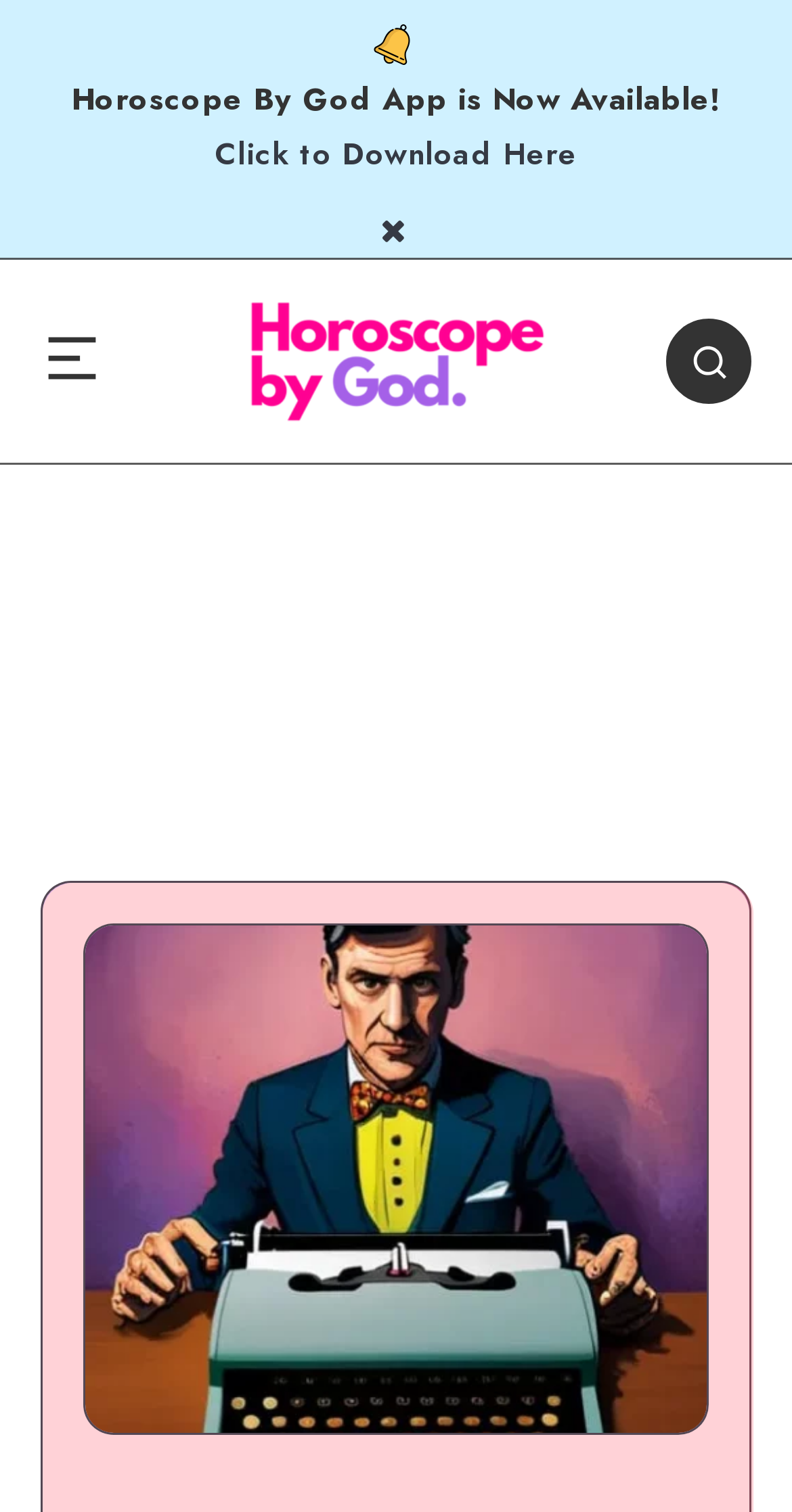How many images are on the webpage?
Refer to the image and provide a concise answer in one word or phrase.

4